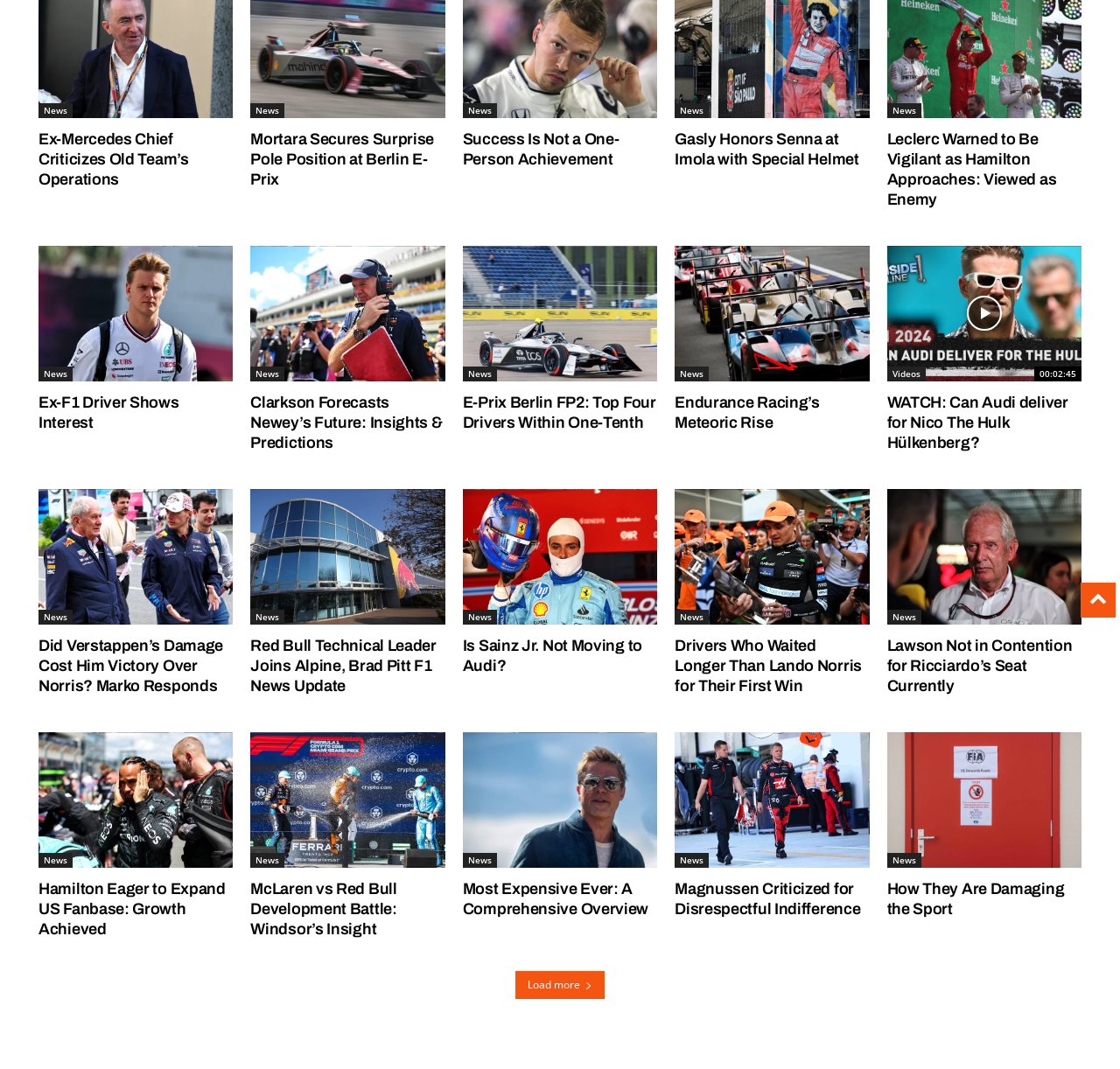Locate the UI element that matches the description Music & Audio in the webpage screenshot. Return the bounding box coordinates in the format (top-left x, top-left y, bottom-right x, bottom-right y), with values ranging from 0 to 1.

None